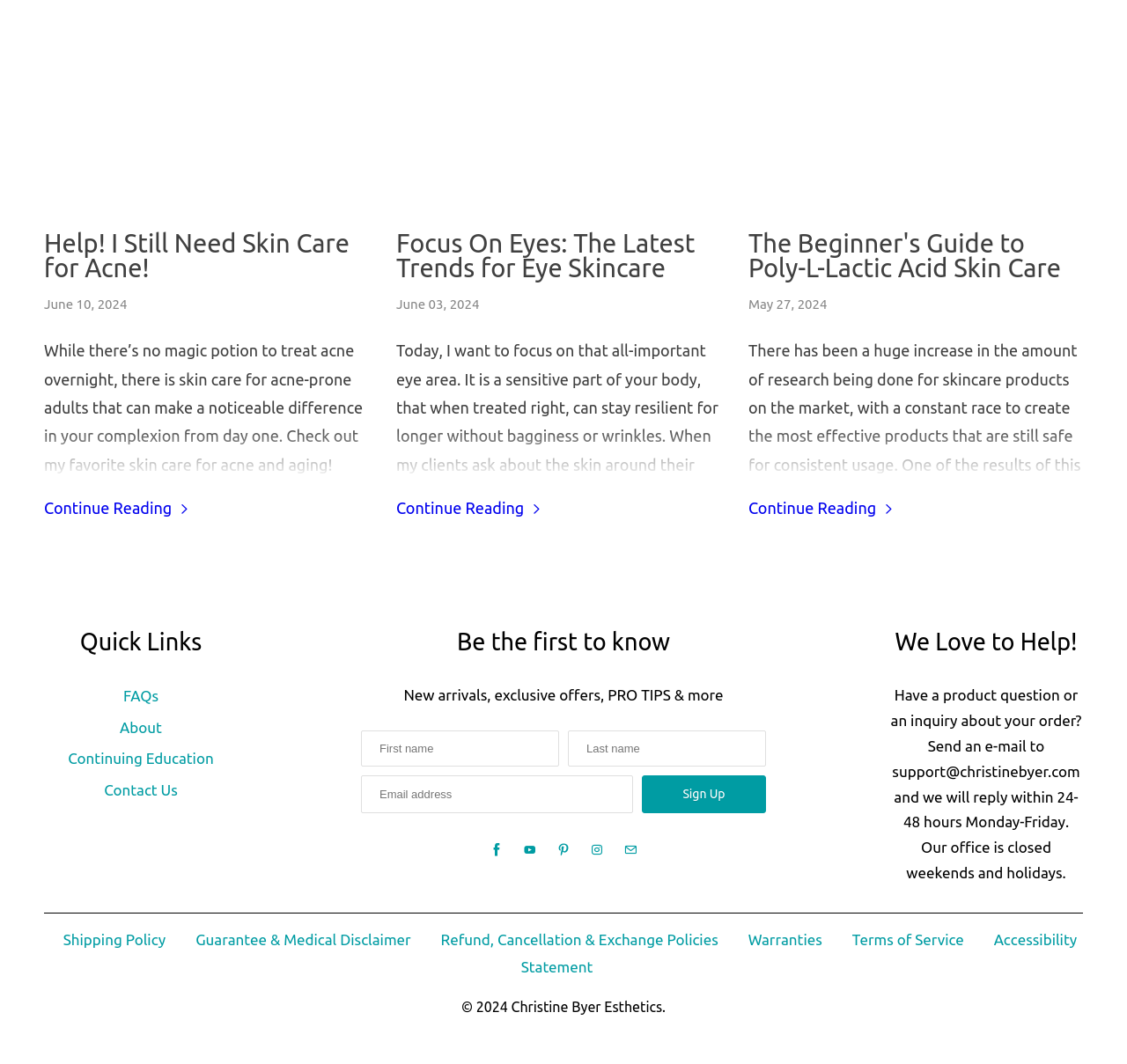Identify the bounding box coordinates of the region that needs to be clicked to carry out this instruction: "Contact support". Provide these coordinates as four float numbers ranging from 0 to 1, i.e., [left, top, right, bottom].

[0.79, 0.645, 0.96, 0.828]